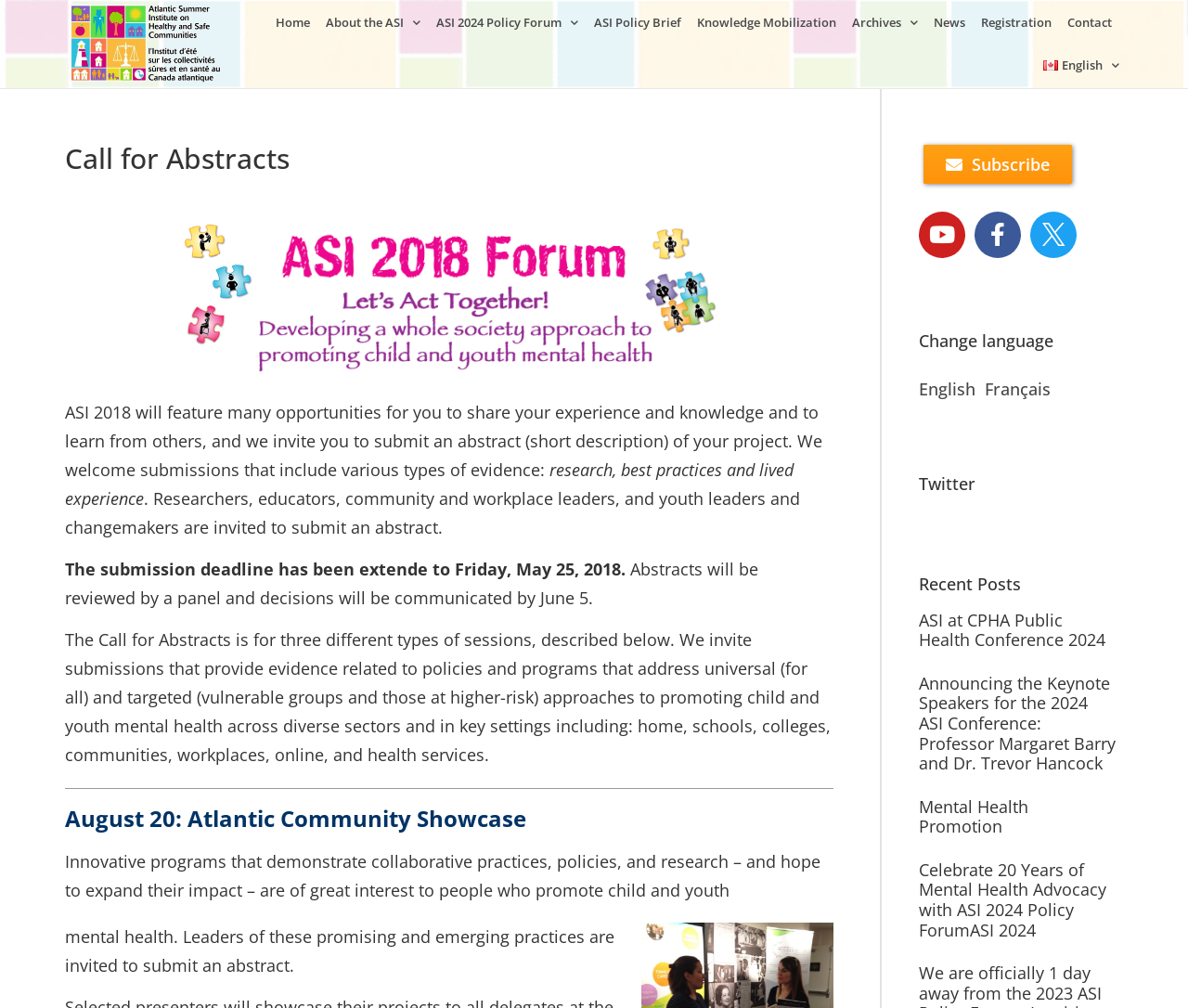Please specify the bounding box coordinates for the clickable region that will help you carry out the instruction: "Visit the ASI 2024 Policy Forum".

[0.367, 0.001, 0.486, 0.044]